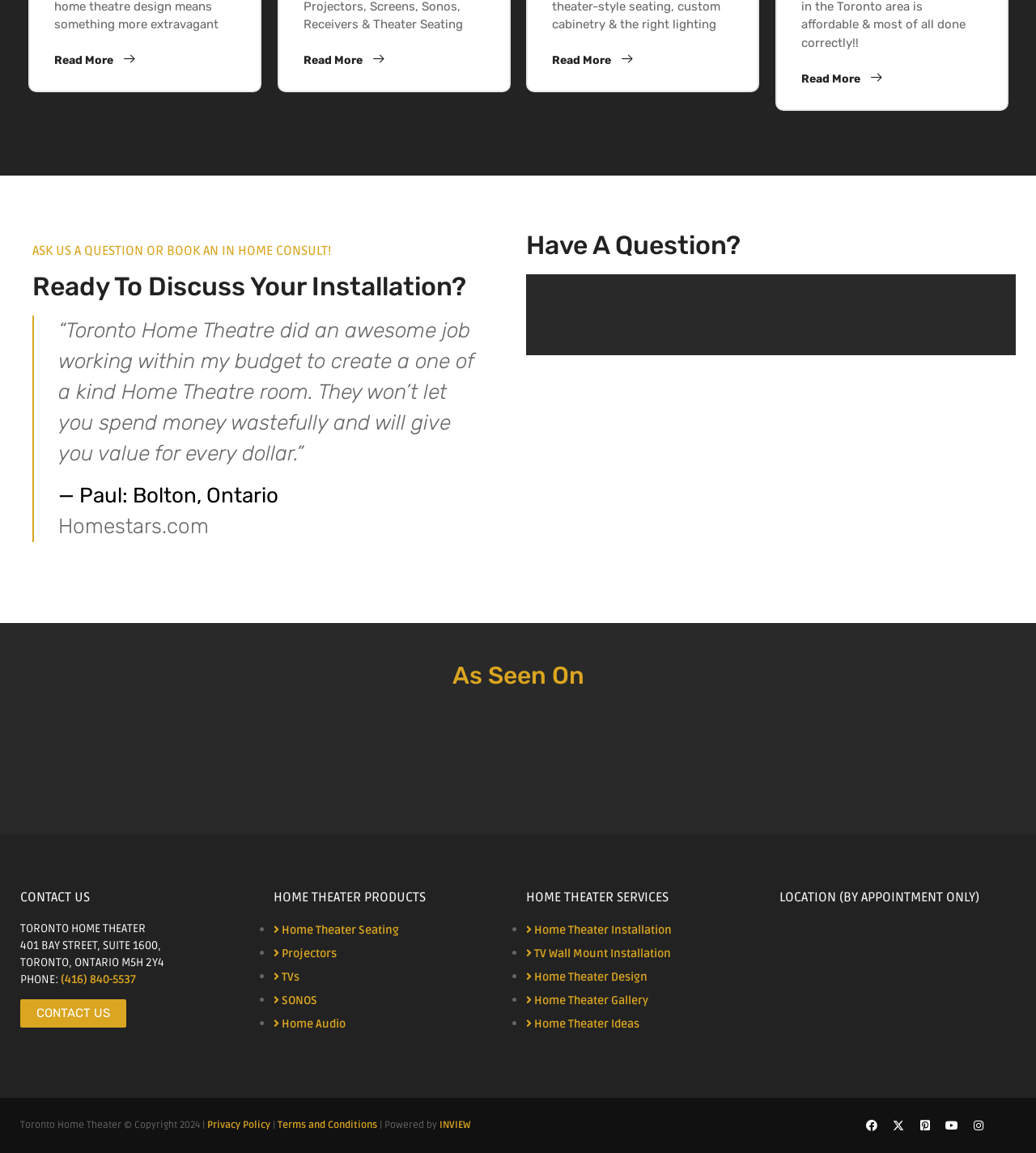Please specify the coordinates of the bounding box for the element that should be clicked to carry out this instruction: "Contact us". The coordinates must be four float numbers between 0 and 1, formatted as [left, top, right, bottom].

[0.02, 0.867, 0.122, 0.892]